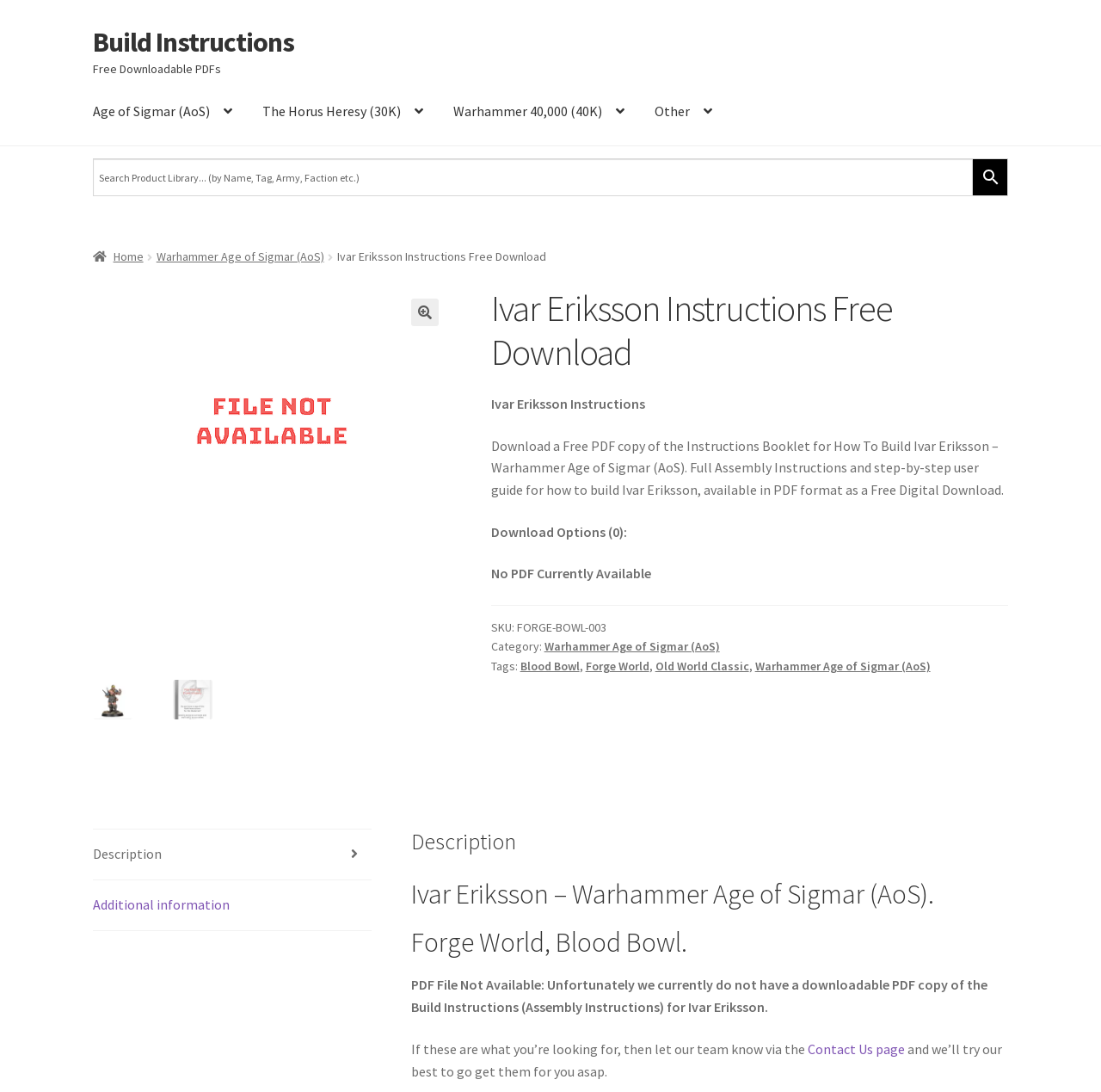Use the information in the screenshot to answer the question comprehensively: What is the name of the Warhammer Age of Sigmar model?

The name of the Warhammer Age of Sigmar model can be found in the breadcrumbs navigation section, where it is written as 'Ivar Eriksson Instructions Free Download'. This suggests that the webpage is focused on providing instructions for building this specific model.